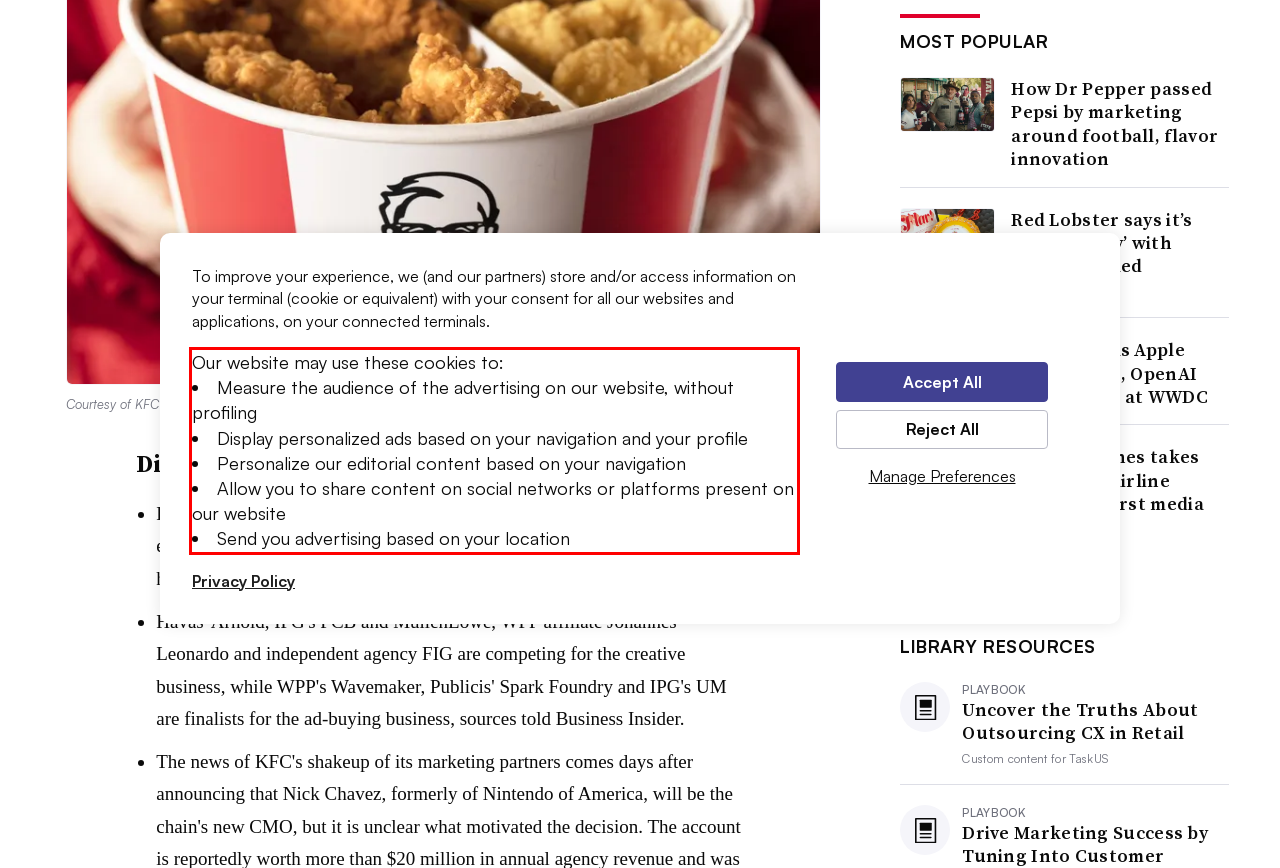From the screenshot of the webpage, locate the red bounding box and extract the text contained within that area.

Our website may use these cookies to: Measure the audience of the advertising on our website, without profiling Display personalized ads based on your navigation and your profile Personalize our editorial content based on your navigation Allow you to share content on social networks or platforms present on our website Send you advertising based on your location